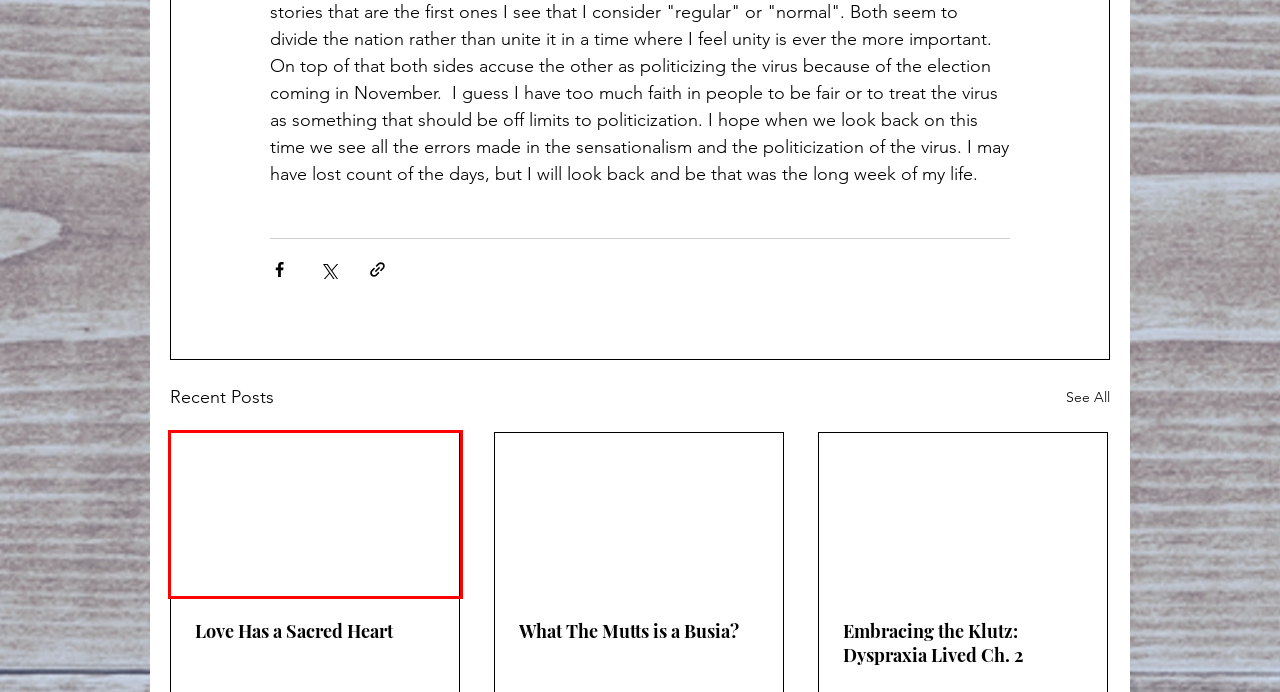Observe the provided screenshot of a webpage with a red bounding box around a specific UI element. Choose the webpage description that best fits the new webpage after you click on the highlighted element. These are your options:
A. Embracing the Klutz: Dyspraxia Lived Ch. 2
B. Introducing Me: Mary Stempky | A Merry Little Life
C. Website Builder - Create a Free Website Today | Wix.com
D. Poetry/Other Writing
E. blog Table of Contents  | A Merry Little Life
F. Catholicism
G. What The Mutts is a Busia?
H. Love Has a Sacred Heart

H